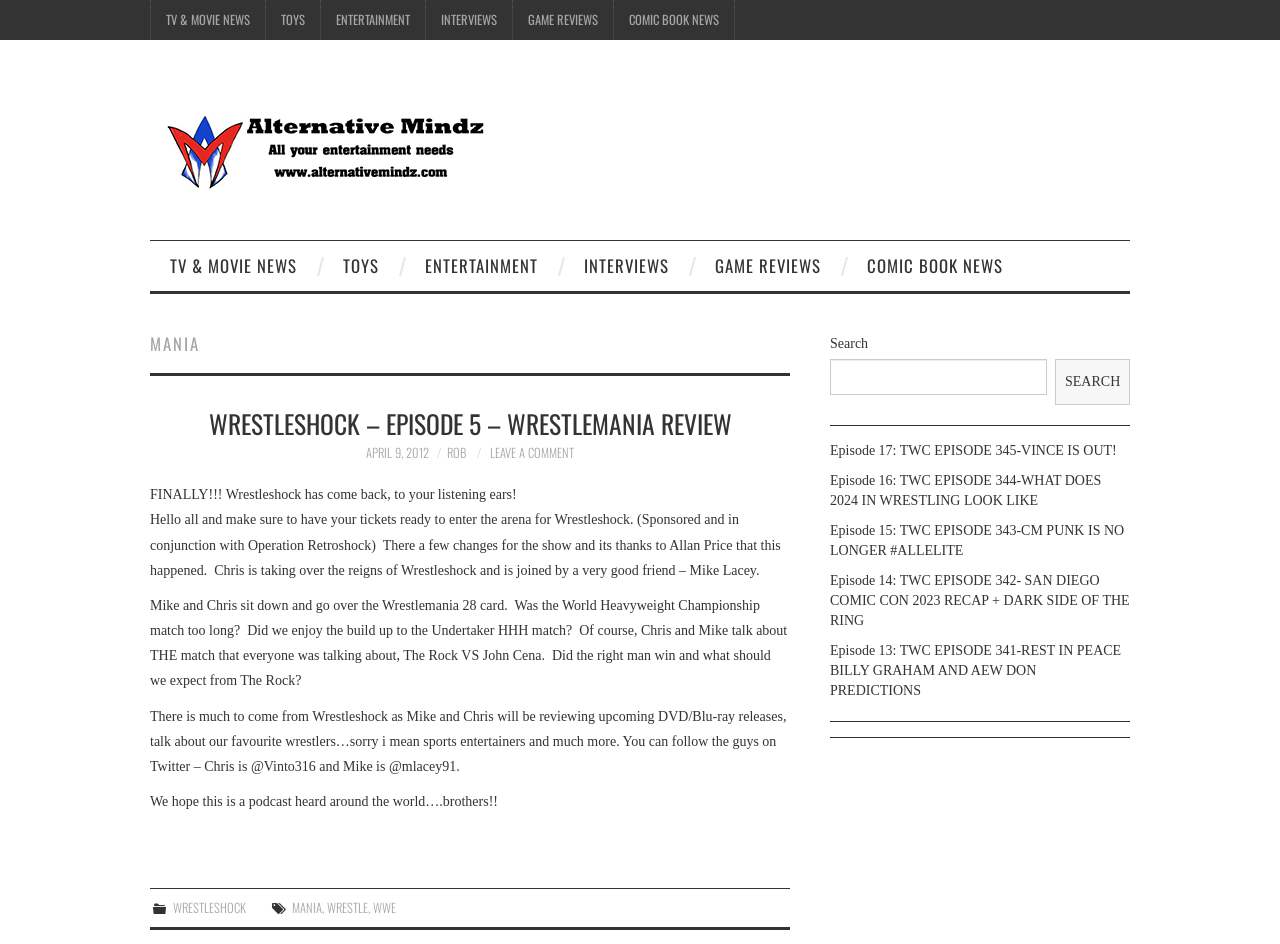Summarize the webpage comprehensively, mentioning all visible components.

The webpage is titled "Mania – Alternative Mindz" and appears to be a blog or news site focused on entertainment, particularly wrestling and comic books. 

At the top of the page, there is a navigation menu with links to various sections, including "TV & MOVIE NEWS", "TOYS", "ENTERTAINMENT", "INTERVIEWS", "GAME REVIEWS", and "COMIC BOOK NEWS". Below this menu, there is a logo or image with the text "Alternative Mindz".

The main content of the page is an article titled "WRESTLESHOCK – EPISODE 5 – WRESTLEMANIA REVIEW". The article has a heading with the title, followed by a brief summary or introduction. The main body of the article is divided into several paragraphs of text, discussing the Wrestlemania 28 card, including the World Heavyweight Championship match and the match between The Rock and John Cena.

To the right of the main content, there is a complementary section with a search bar and several links to other episodes of the "Wrestleshock" podcast, including "Episode 17: TWC EPISODE 345-VINCE IS OUT!", "Episode 16: TWC EPISODE 344-WHAT DOES 2024 IN WRESTLING LOOK LIKE", and others.

At the bottom of the page, there is a footer section with links to "WRESTLESHOCK", "MANIA", "WRESTLE", and "WWE", as well as a small icon or image.